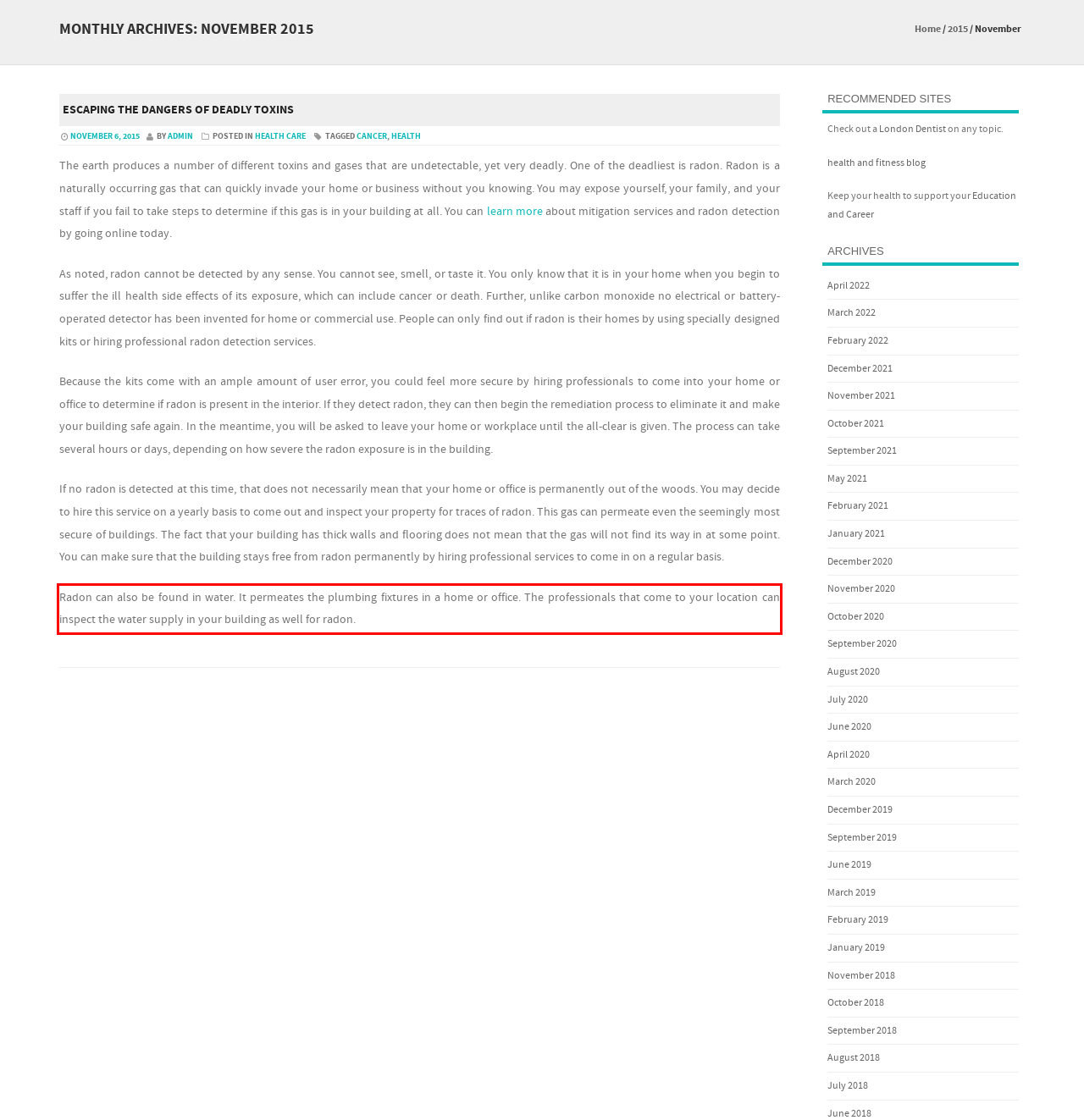Please take the screenshot of the webpage, find the red bounding box, and generate the text content that is within this red bounding box.

Radon can also be found in water. It permeates the plumbing fixtures in a home or office. The professionals that come to your location can inspect the water supply in your building as well for radon.